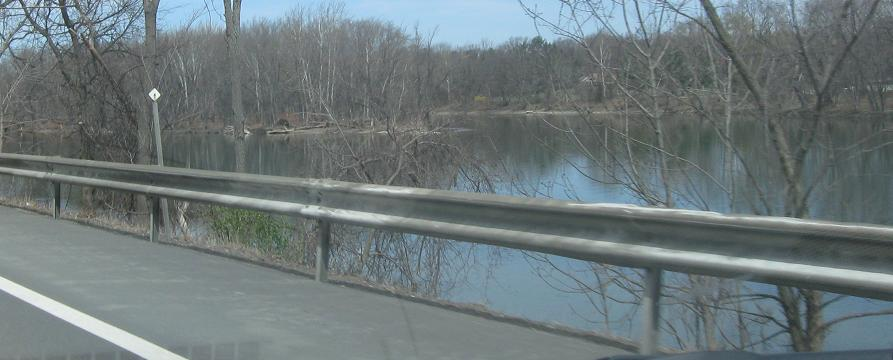What is reflected in the lake or river?
Based on the image, answer the question with as much detail as possible.

The caption states that 'a calm lake or river that reflects the soft blue sky above' is present in the image, indicating that the lake or river is reflecting the sky.